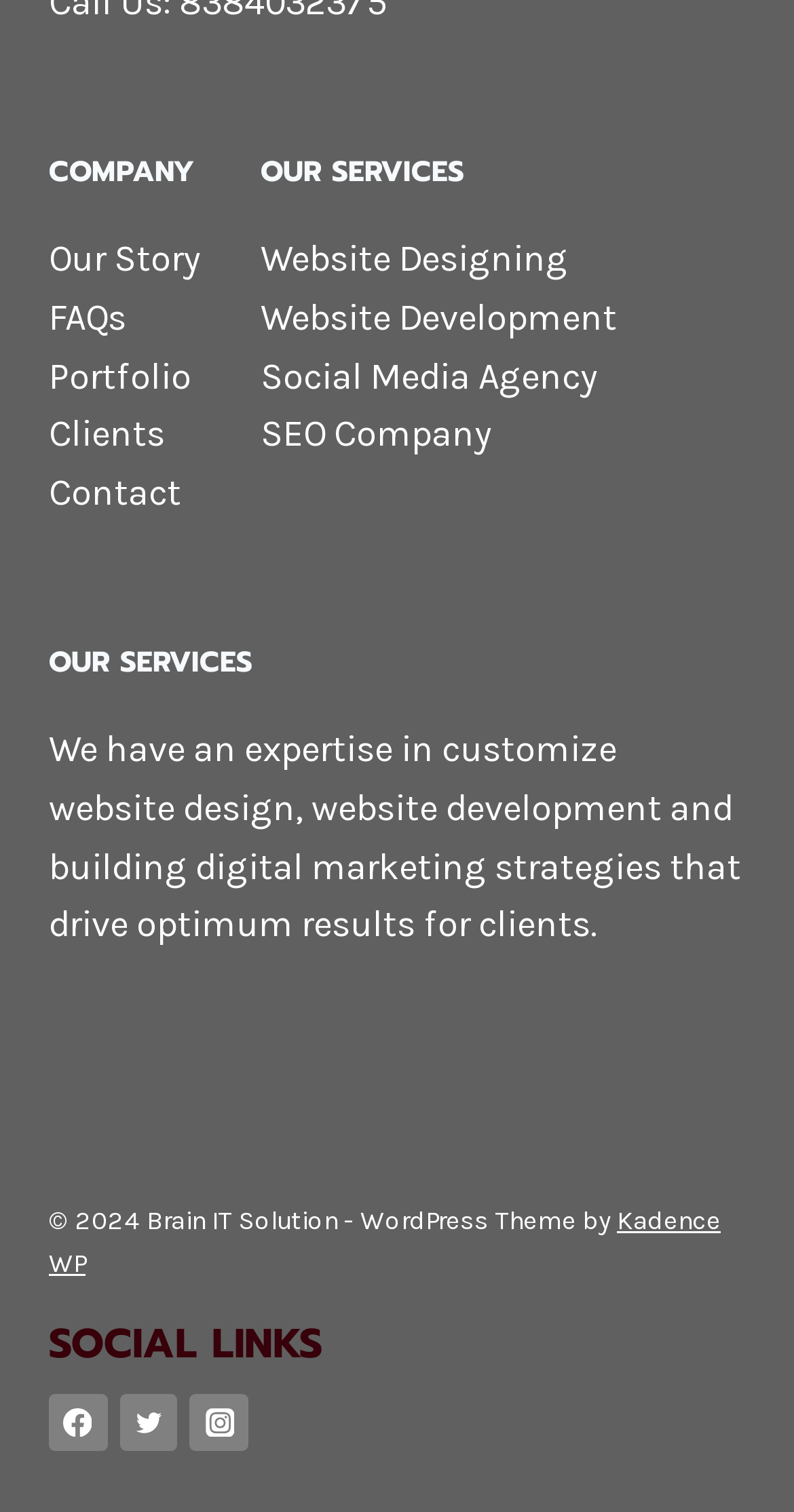Respond concisely with one word or phrase to the following query:
What is the expertise of the company?

Customize website design, development, and digital marketing